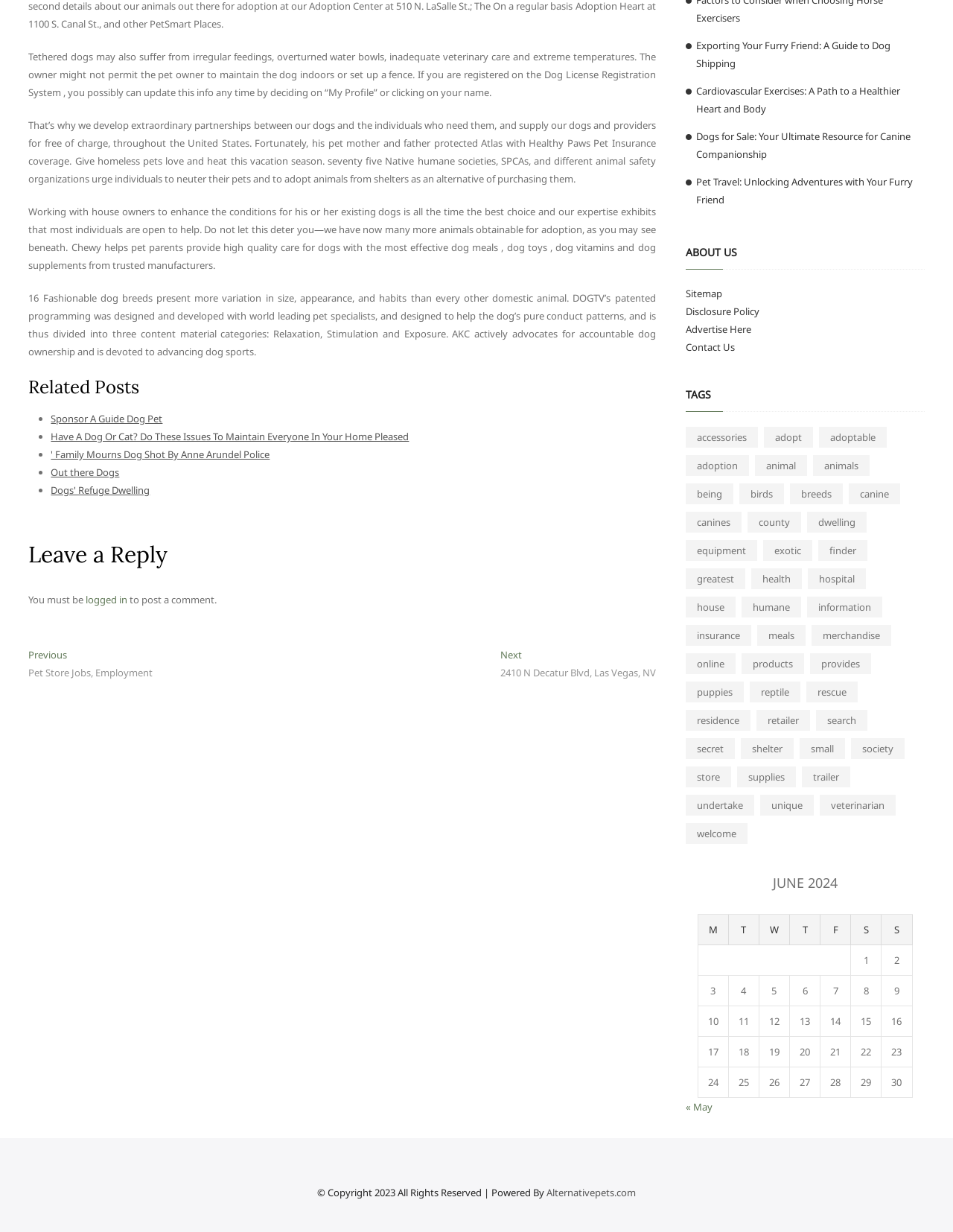Based on the element description: "veterinarian", identify the UI element and provide its bounding box coordinates. Use four float numbers between 0 and 1, [left, top, right, bottom].

[0.86, 0.645, 0.94, 0.662]